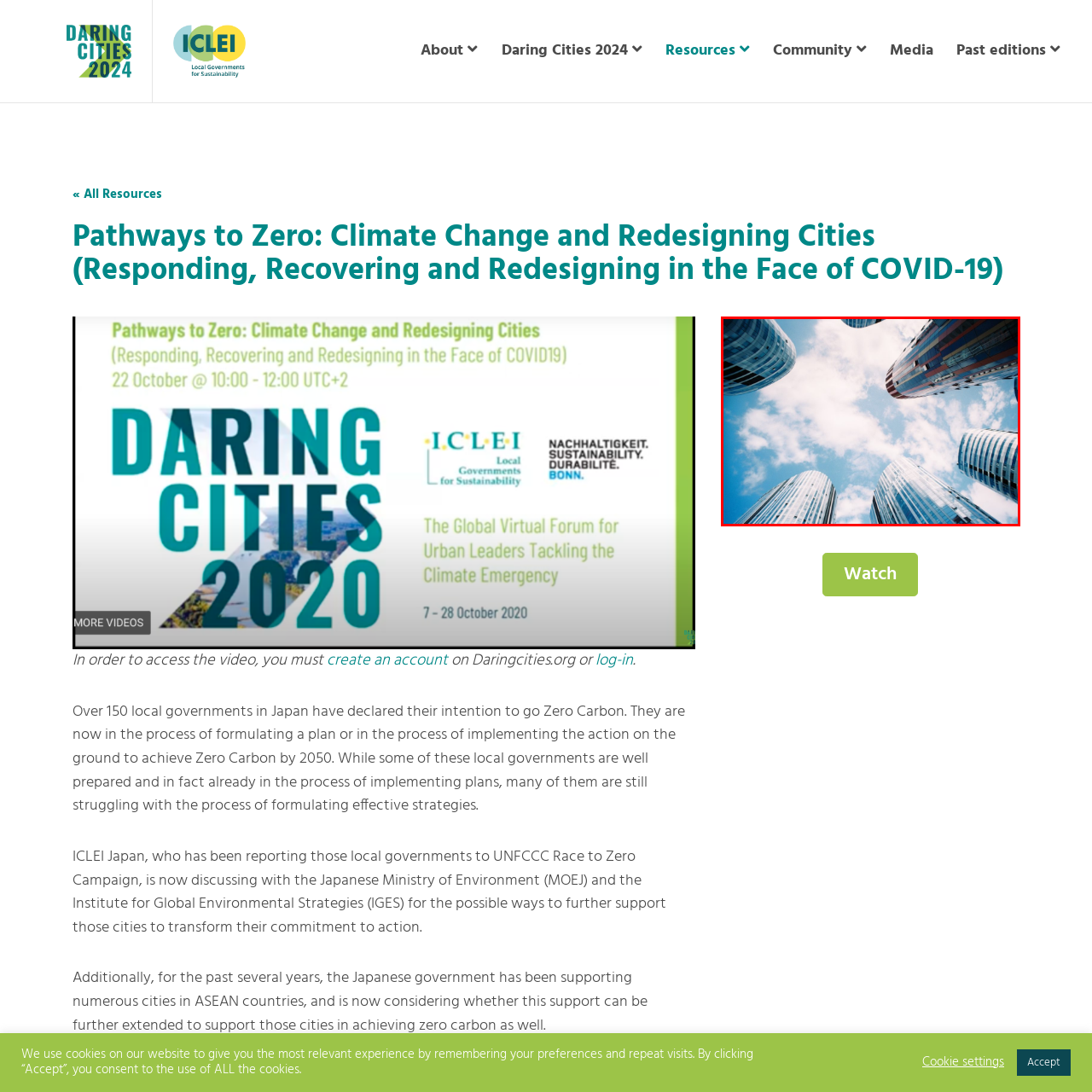What is the primary material of the building surfaces?
Analyze the image encased by the red bounding box and elaborate on your answer to the question.

The buildings are a mixture of reflective glass surfaces and colorful facades, which catch the light and cast varying shades across the scene, emphasizing their architectural design.